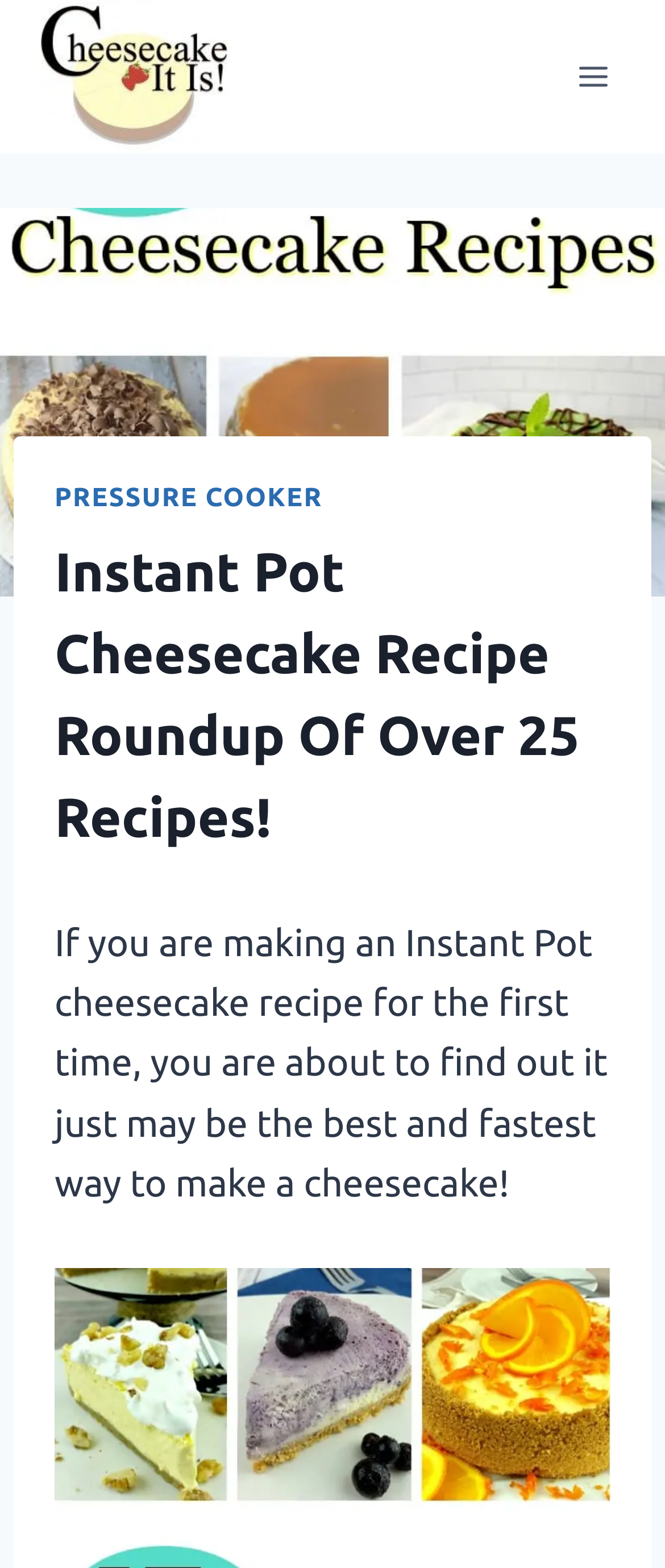Please answer the following question as detailed as possible based on the image: 
What type of cooker is used in these recipes?

The link 'PRESSURE COOKER' in the header section of the page indicates that the recipes on this page use a pressure cooker, specifically an Instant Pot.